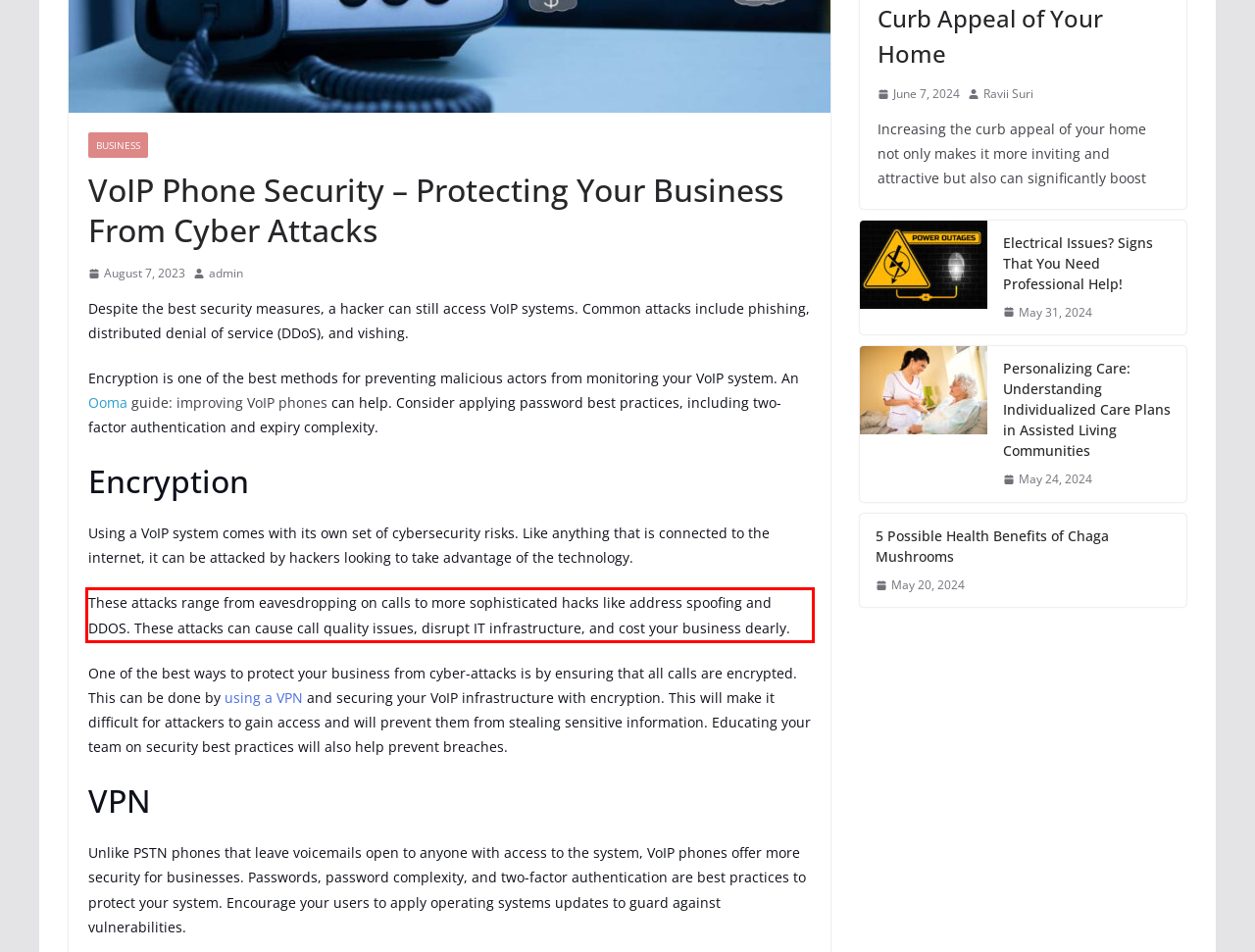You have a webpage screenshot with a red rectangle surrounding a UI element. Extract the text content from within this red bounding box.

These attacks range from eavesdropping on calls to more sophisticated hacks like address spoofing and DDOS. These attacks can cause call quality issues, disrupt IT infrastructure, and cost your business dearly.